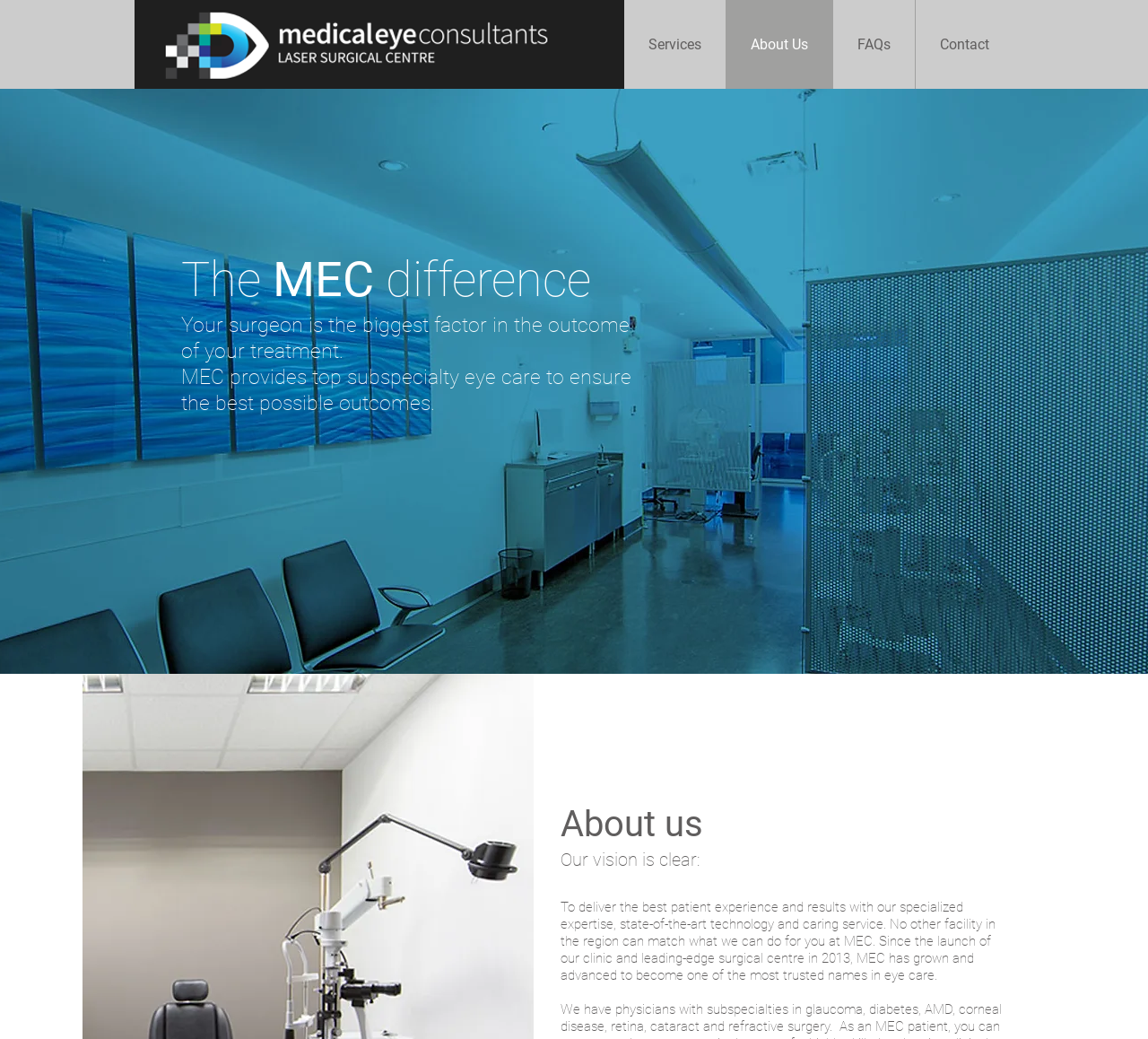Identify the bounding box of the HTML element described as: "Services".

[0.544, 0.0, 0.632, 0.085]